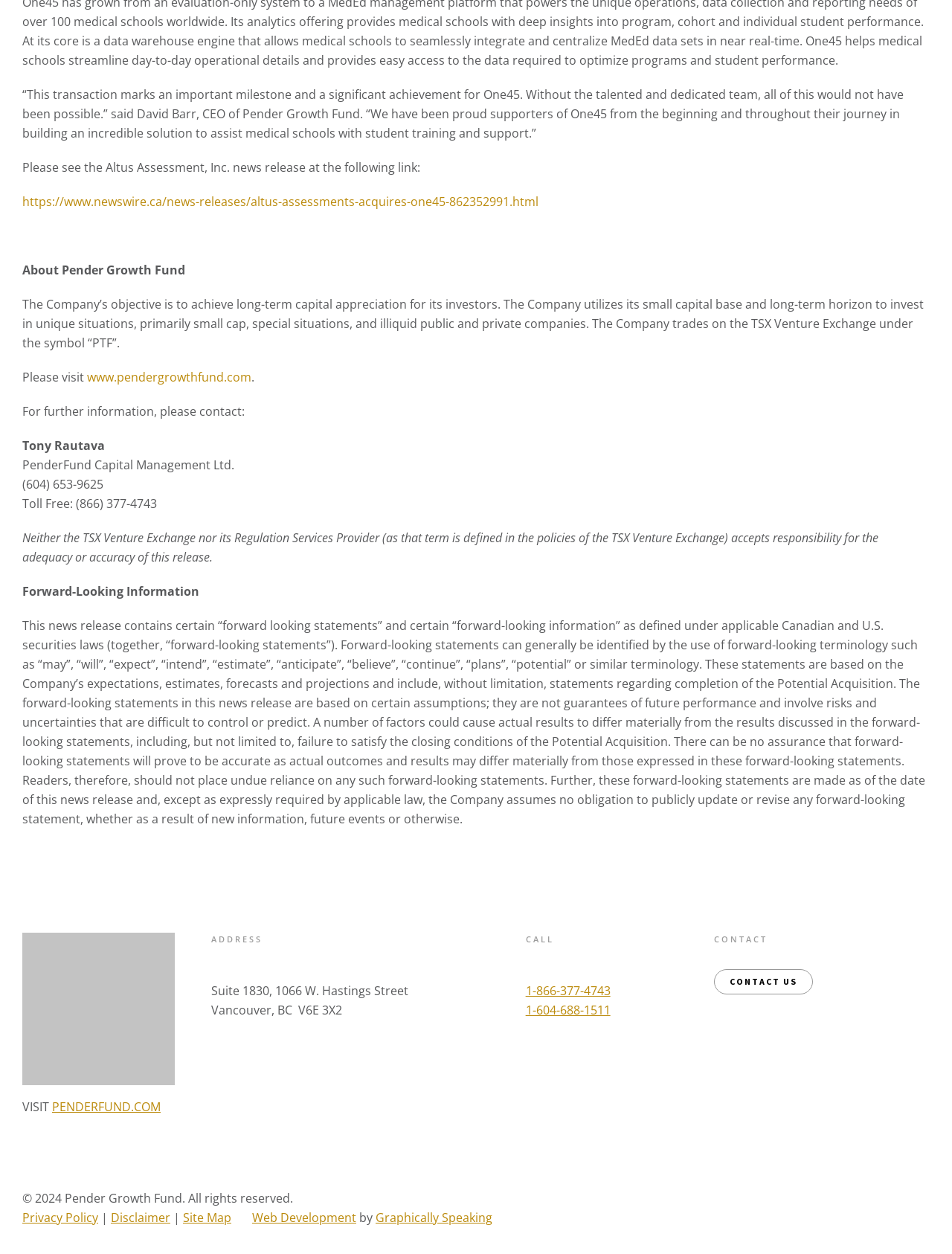Determine the bounding box coordinates (top-left x, top-left y, bottom-right x, bottom-right y) of the UI element described in the following text: 1-604-688-1511

[0.552, 0.799, 0.641, 0.812]